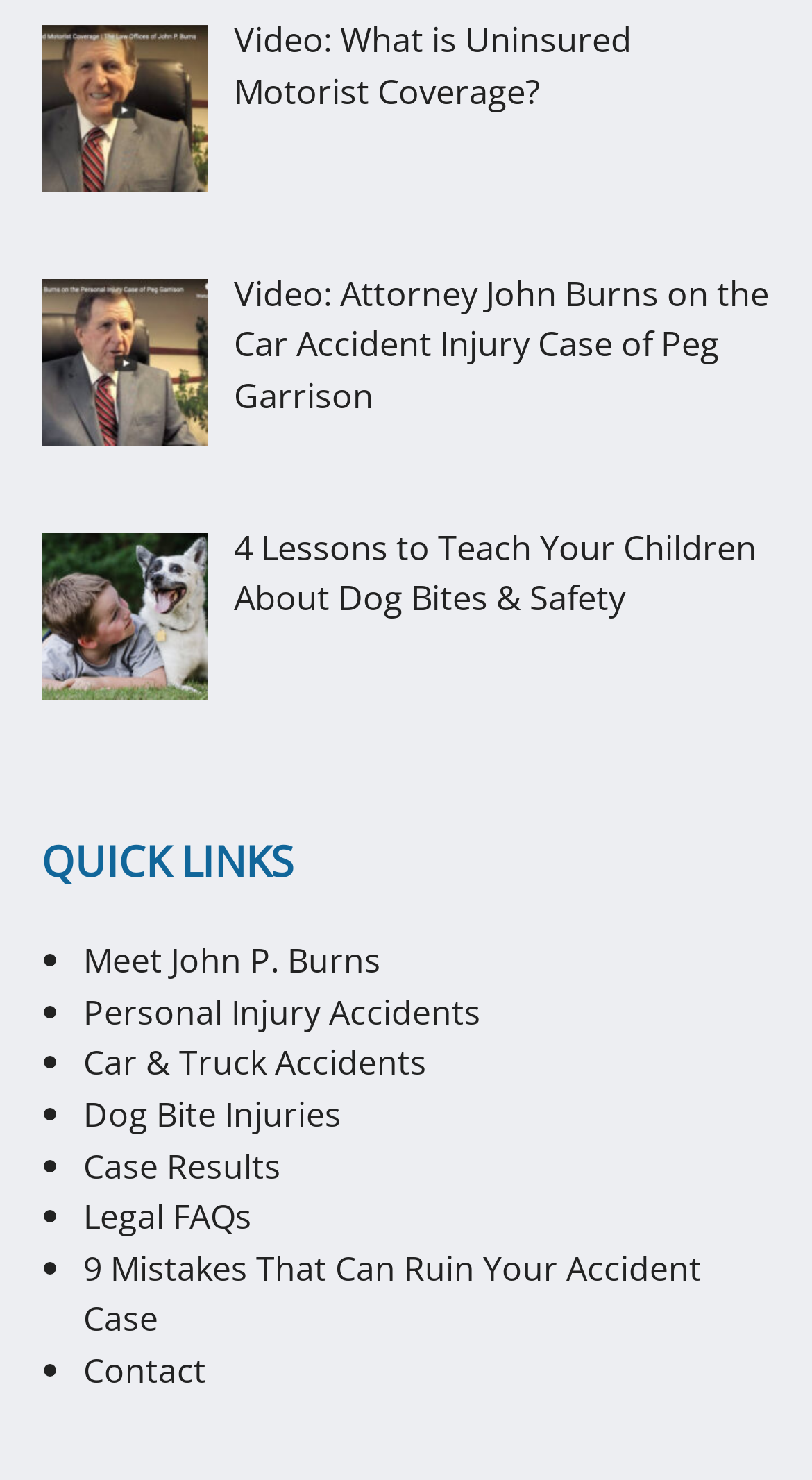What is the topic of the third link?
Provide an in-depth and detailed explanation in response to the question.

The third link on the webpage has an image and a text description. The text description is 'Dog safety tips to avoid bites: Child playing with his pet dog 4 Lessons to Teach Your Children About Dog Bites & Safety'. This suggests that the topic of the third link is dog safety tips.